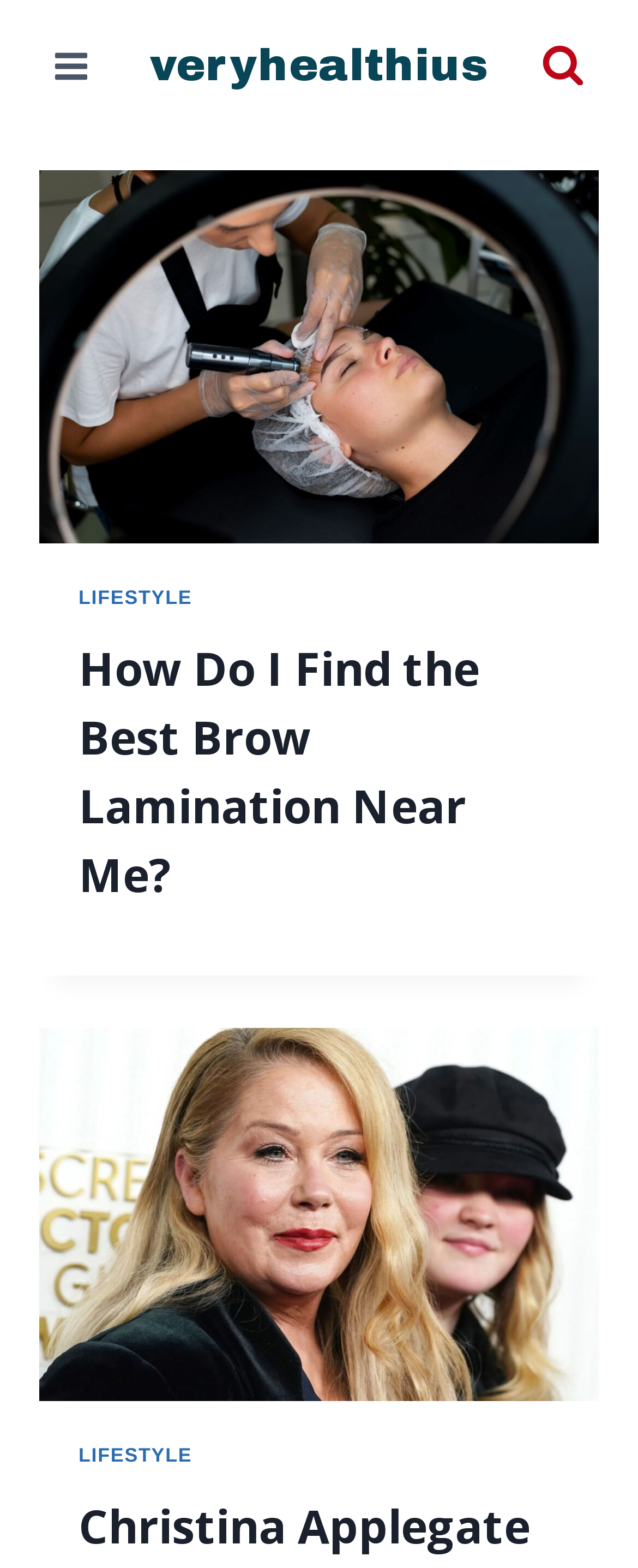Please identify the bounding box coordinates of the element that needs to be clicked to execute the following command: "Open the menu". Provide the bounding box using four float numbers between 0 and 1, formatted as [left, top, right, bottom].

[0.062, 0.024, 0.164, 0.06]